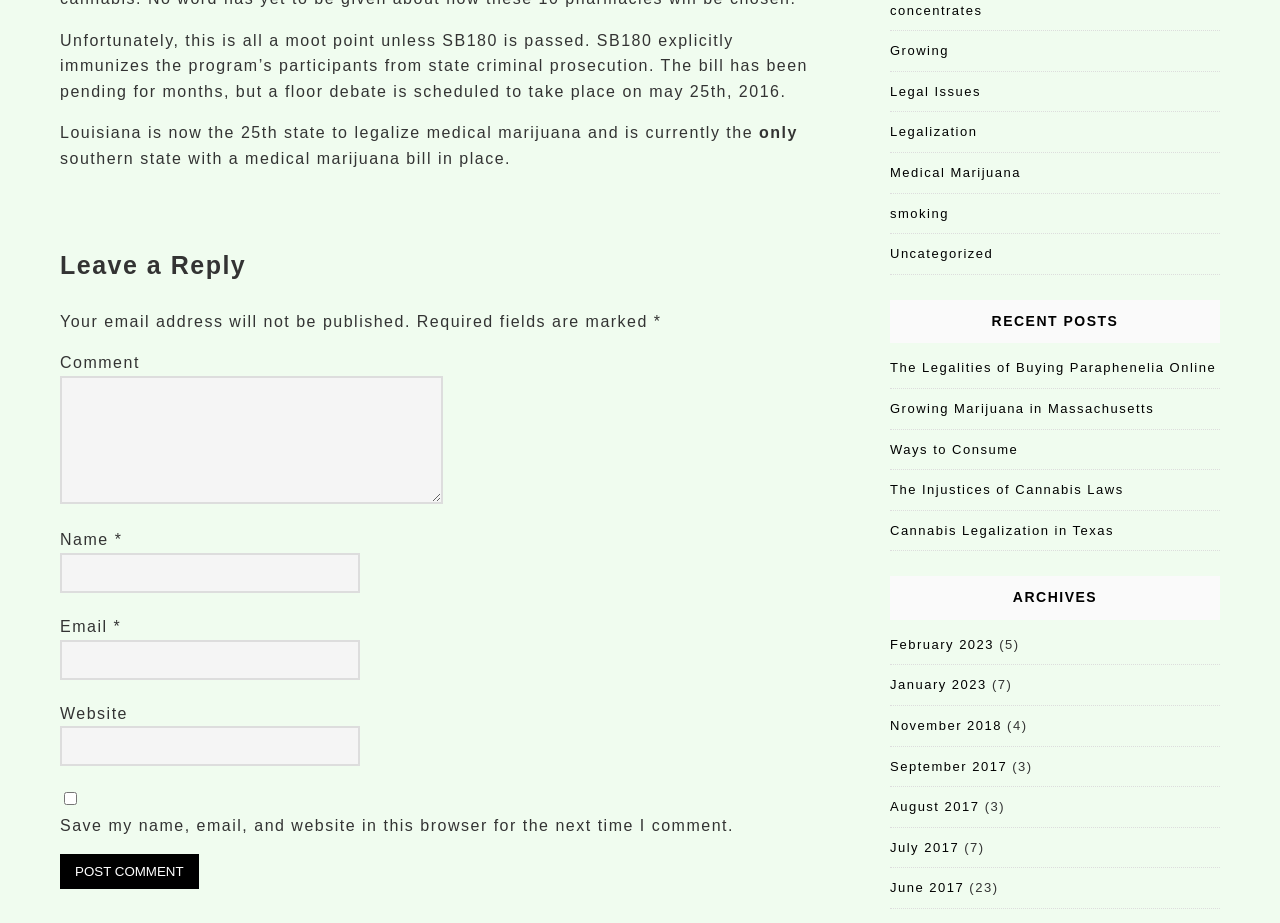Respond to the following query with just one word or a short phrase: 
What categories are available for browsing?

Concentrates, Growing, etc.